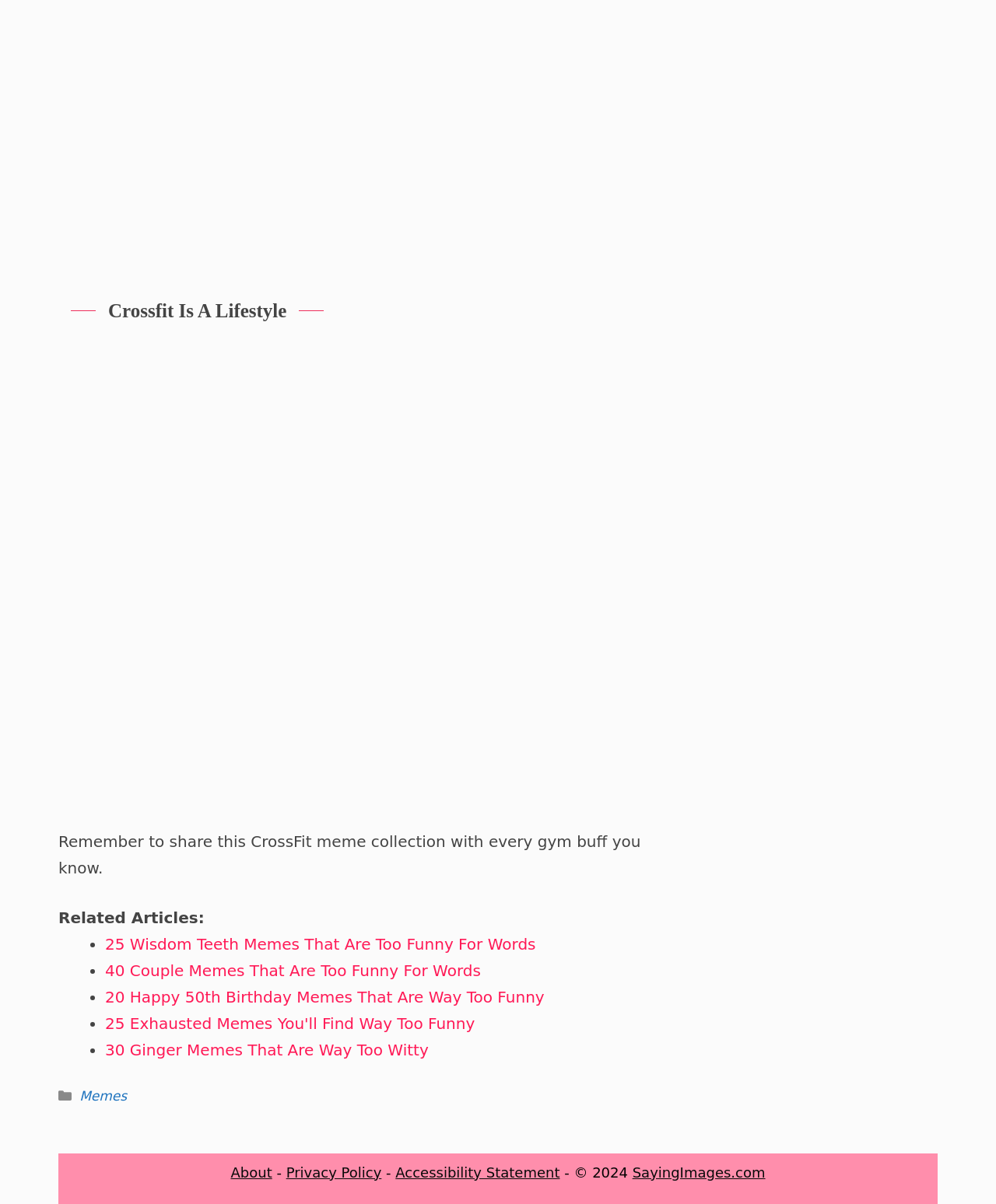What type of content is shared in the webpage?
Using the image, give a concise answer in the form of a single word or short phrase.

Memes